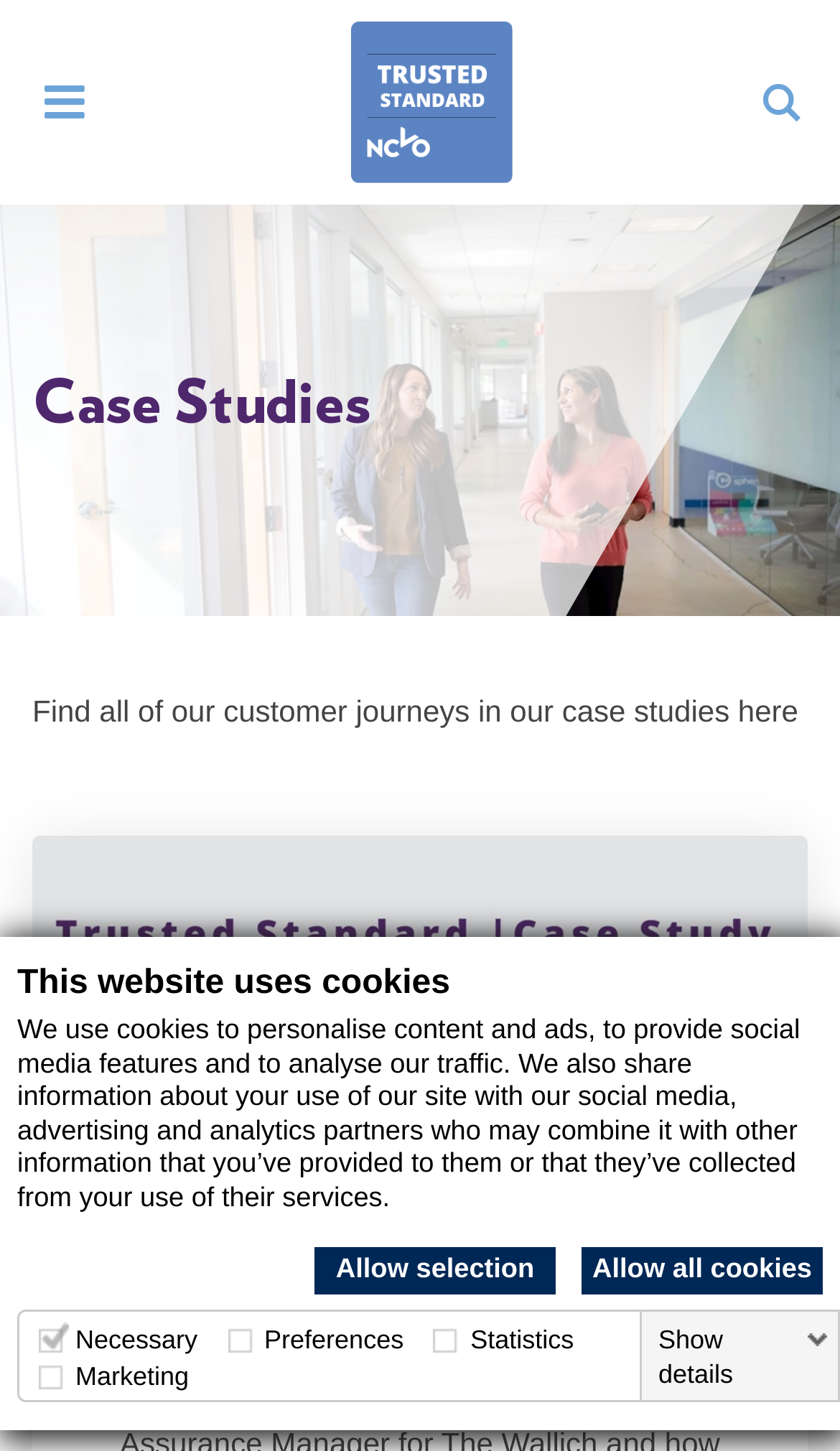Select the bounding box coordinates of the element I need to click to carry out the following instruction: "Share With Us".

[0.038, 0.576, 0.962, 0.827]